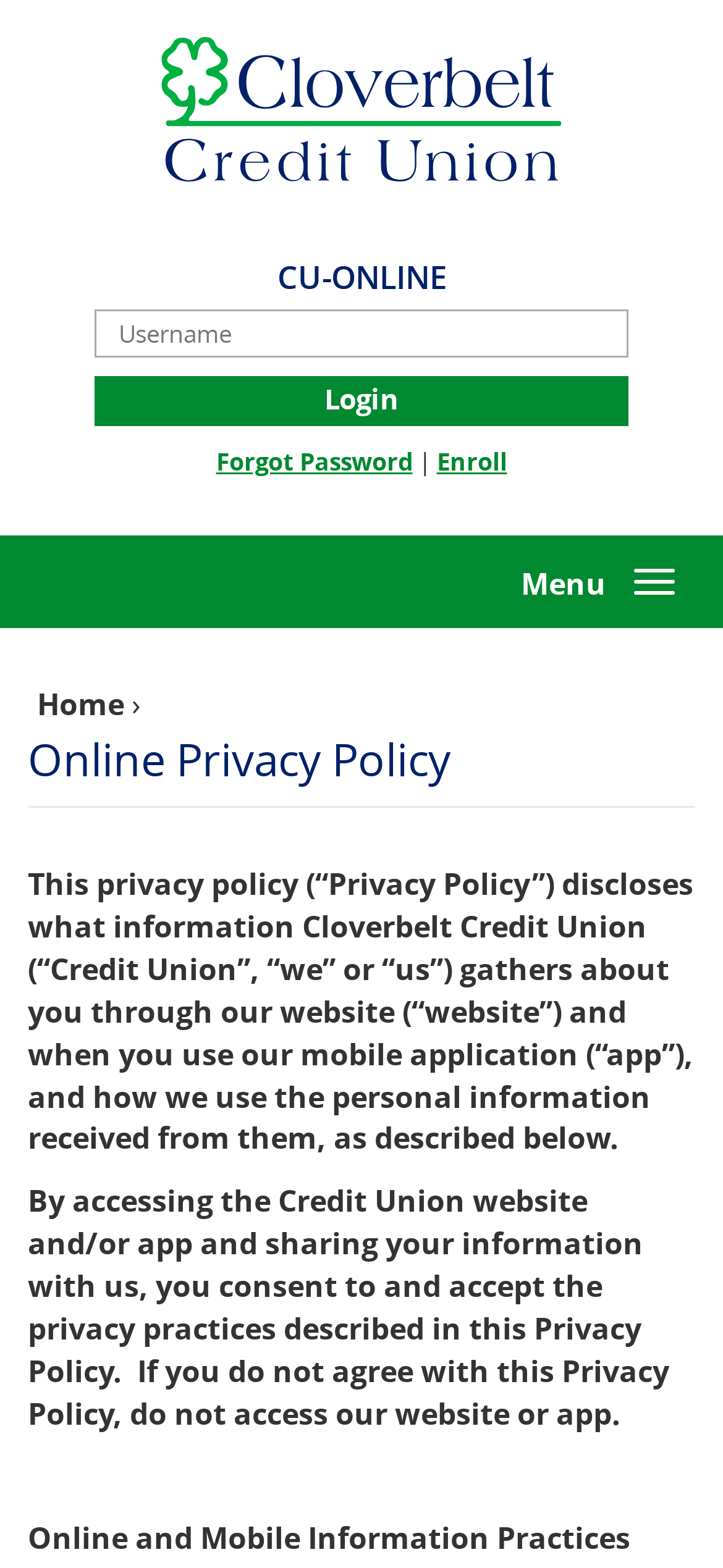Bounding box coordinates should be in the format (top-left x, top-left y, bottom-right x, bottom-right y) and all values should be floating point numbers between 0 and 1. Determine the bounding box coordinate for the UI element described as: Menu

[0.721, 0.359, 0.838, 0.385]